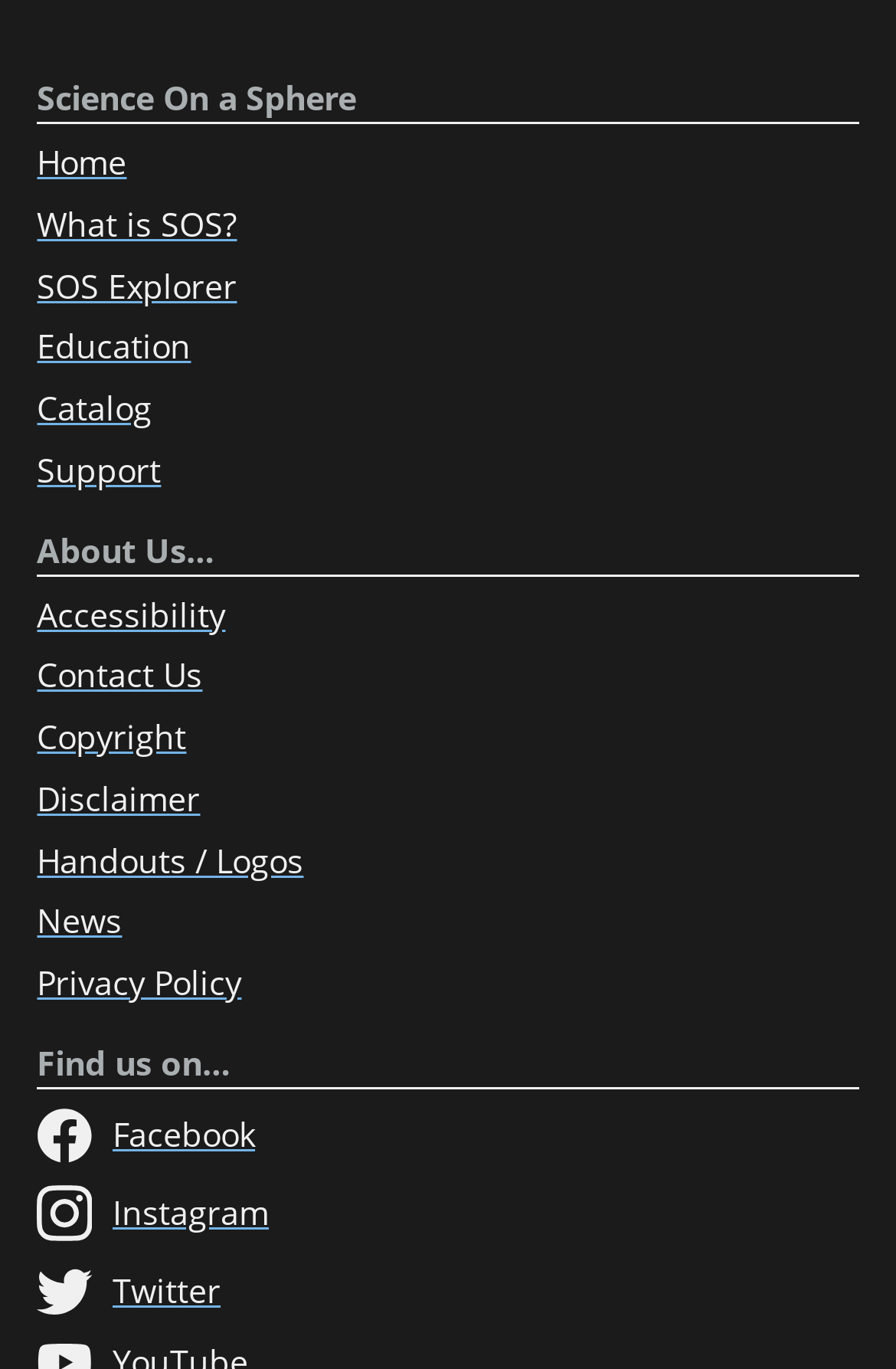Please identify the bounding box coordinates of the clickable region that I should interact with to perform the following instruction: "Print the current page". The coordinates should be expressed as four float numbers between 0 and 1, i.e., [left, top, right, bottom].

None